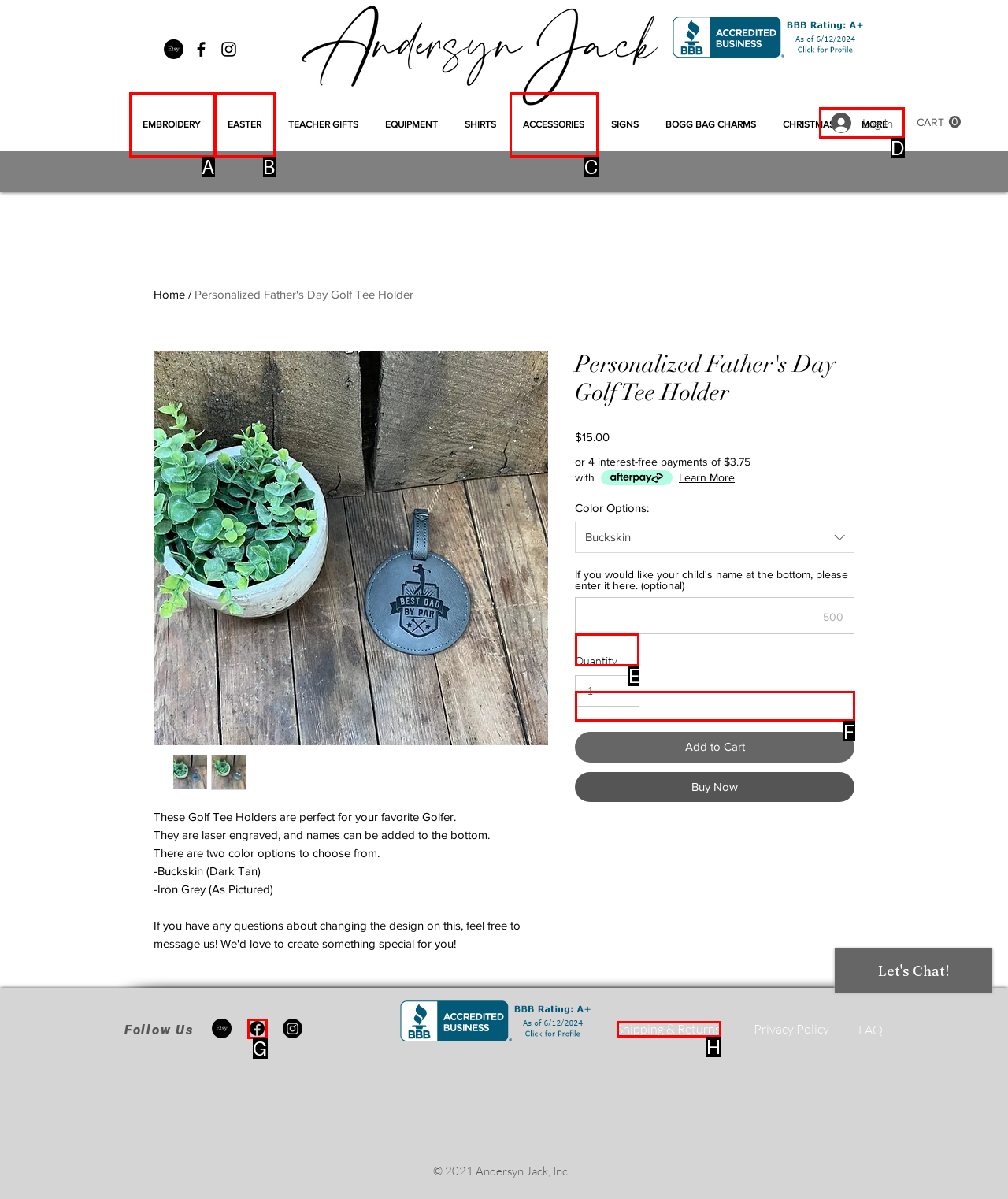Select the HTML element that needs to be clicked to perform the task: Click the 'Log In' button. Reply with the letter of the chosen option.

D